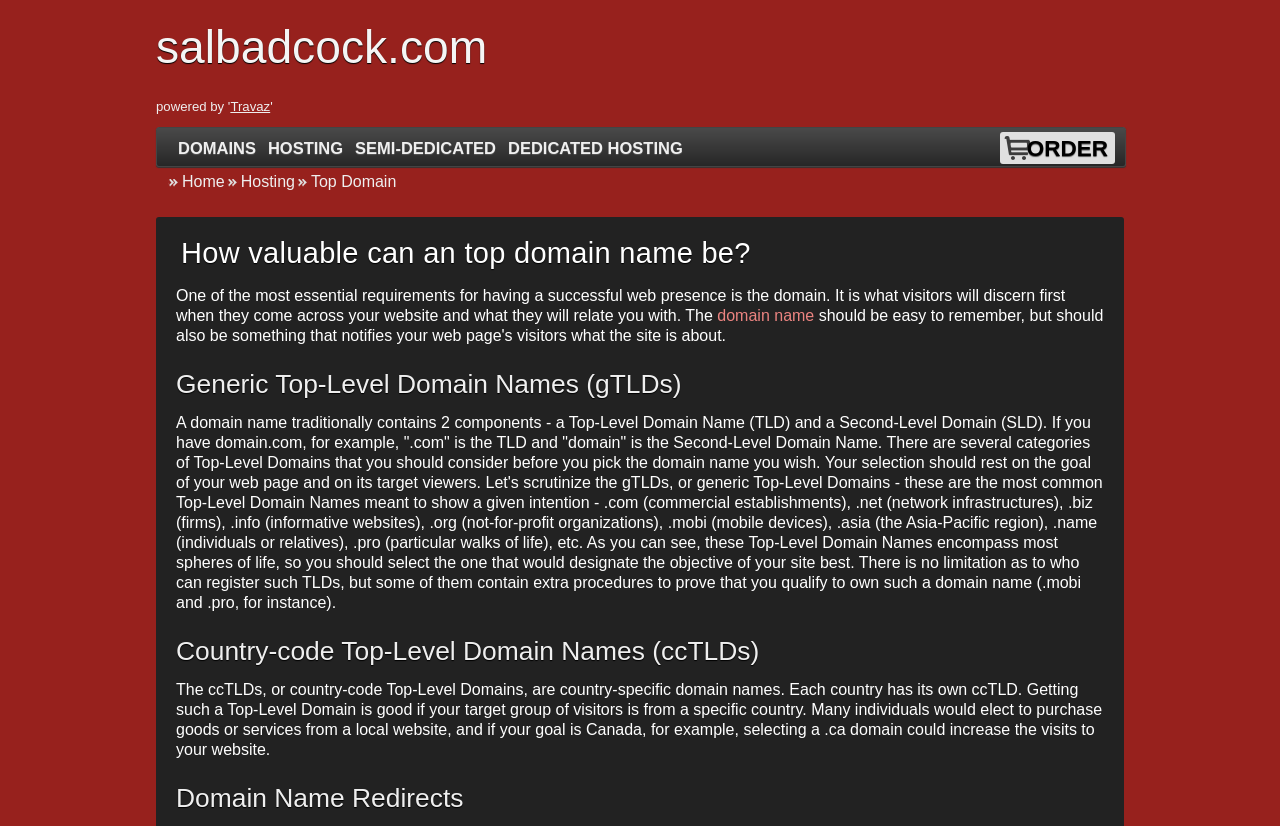Elaborate on the webpage's design and content in a detailed caption.

The webpage is a review of the importance of a domain for an online presence, specifically by salbadcock.com. At the top, there is a header with the title "How important can a top domain be?" and the website's name "salbadcock.com". Below this, there are several links to other pages, including "Travaz", "DOMAINS", "HOSTING", "SEMI-DEDICATED", "DEDICATED HOSTING", and "ORDER", which are aligned horizontally and take up a significant portion of the top section.

On the left side, there are two links, "Home" and "Hosting", which are stacked vertically. Next to these links, there is a static text "Top Domain". Below this, there is a heading "How valuable can an top domain name be?" which is followed by a paragraph of text explaining the importance of a domain name for a successful web presence. The text mentions that a domain name is what visitors will first notice when they come across a website and what they will associate with the website.

Further down, there are three headings: "Generic Top-Level Domain Names (gTLDs)", "Country-code Top-Level Domain Names (ccTLDs)", and "Domain Name Redirects". Each of these headings is followed by a block of text that explains the respective topic. The text under "Generic Top-Level Domain Names (gTLDs)" explains the different categories of Top-Level Domains, such as .com, .net, and .biz, and how to choose the right one based on the goal of the website and its target audience. The text under "Country-code Top-Level Domain Names (ccTLDs)" explains the country-specific domain names and how they can be beneficial if the target audience is from a specific country.